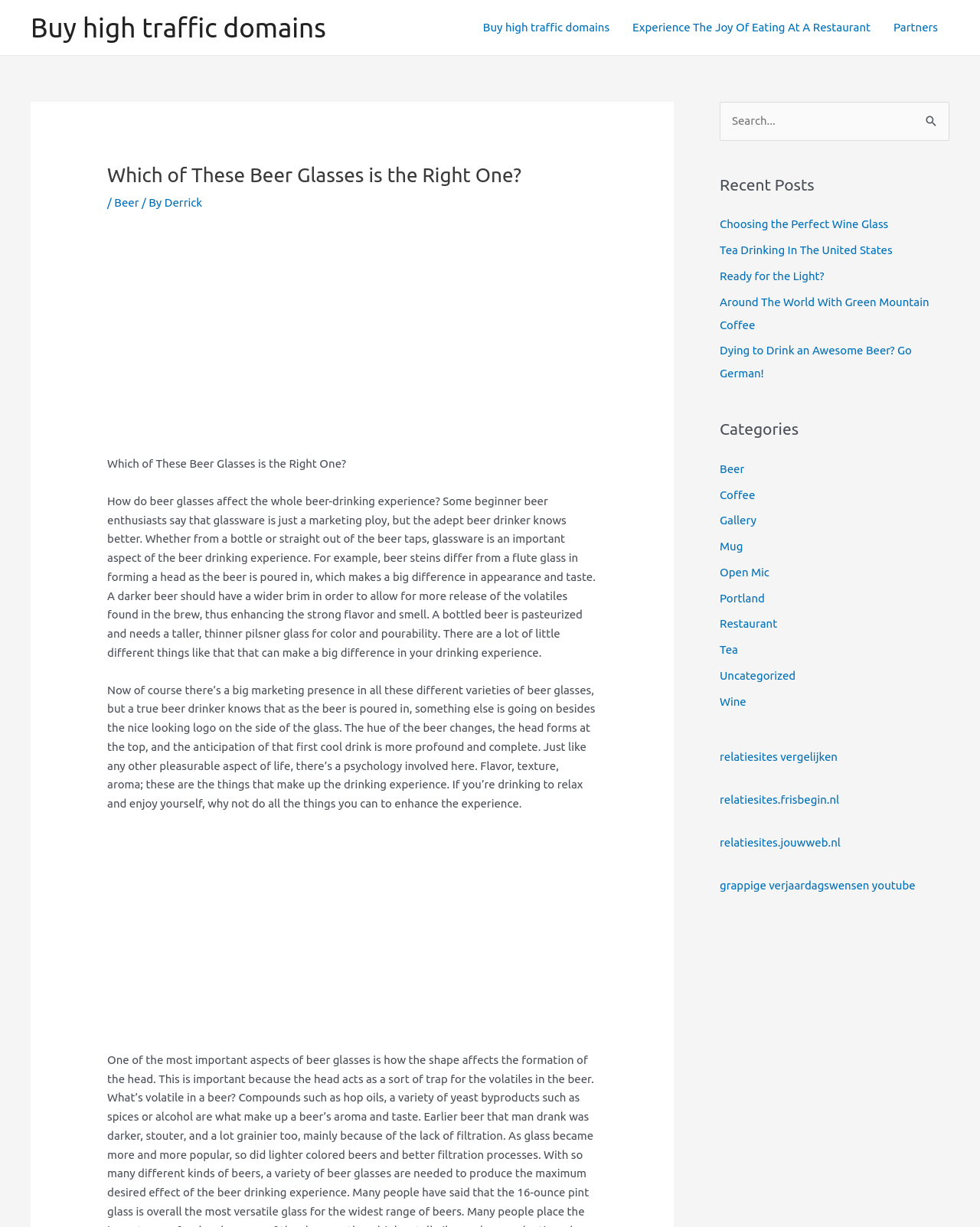Please find the top heading of the webpage and generate its text.

Which of These Beer Glasses is the Right One?